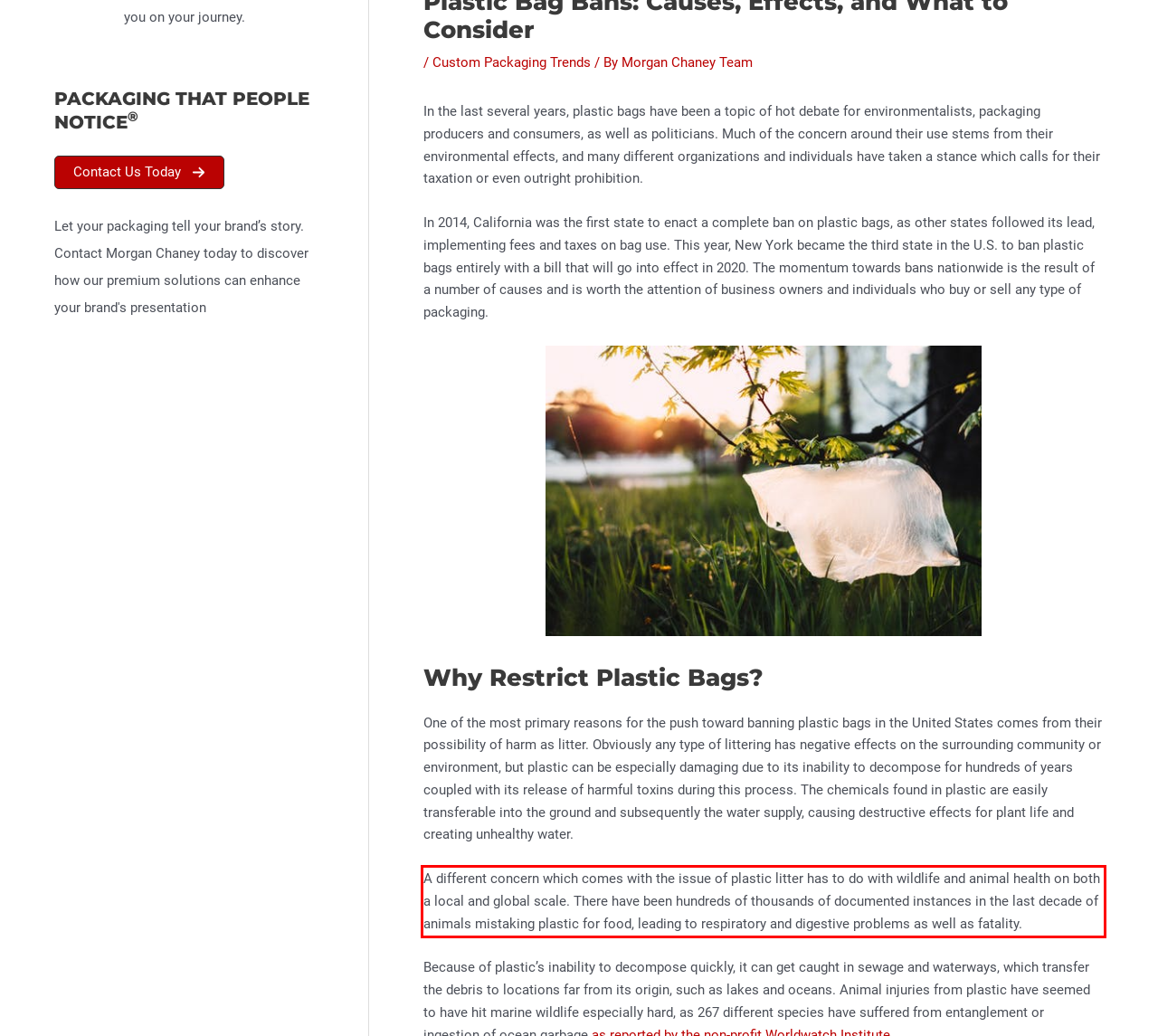Analyze the red bounding box in the provided webpage screenshot and generate the text content contained within.

A different concern which comes with the issue of plastic litter has to do with wildlife and animal health on both a local and global scale. There have been hundreds of thousands of documented instances in the last decade of animals mistaking plastic for food, leading to respiratory and digestive problems as well as fatality.